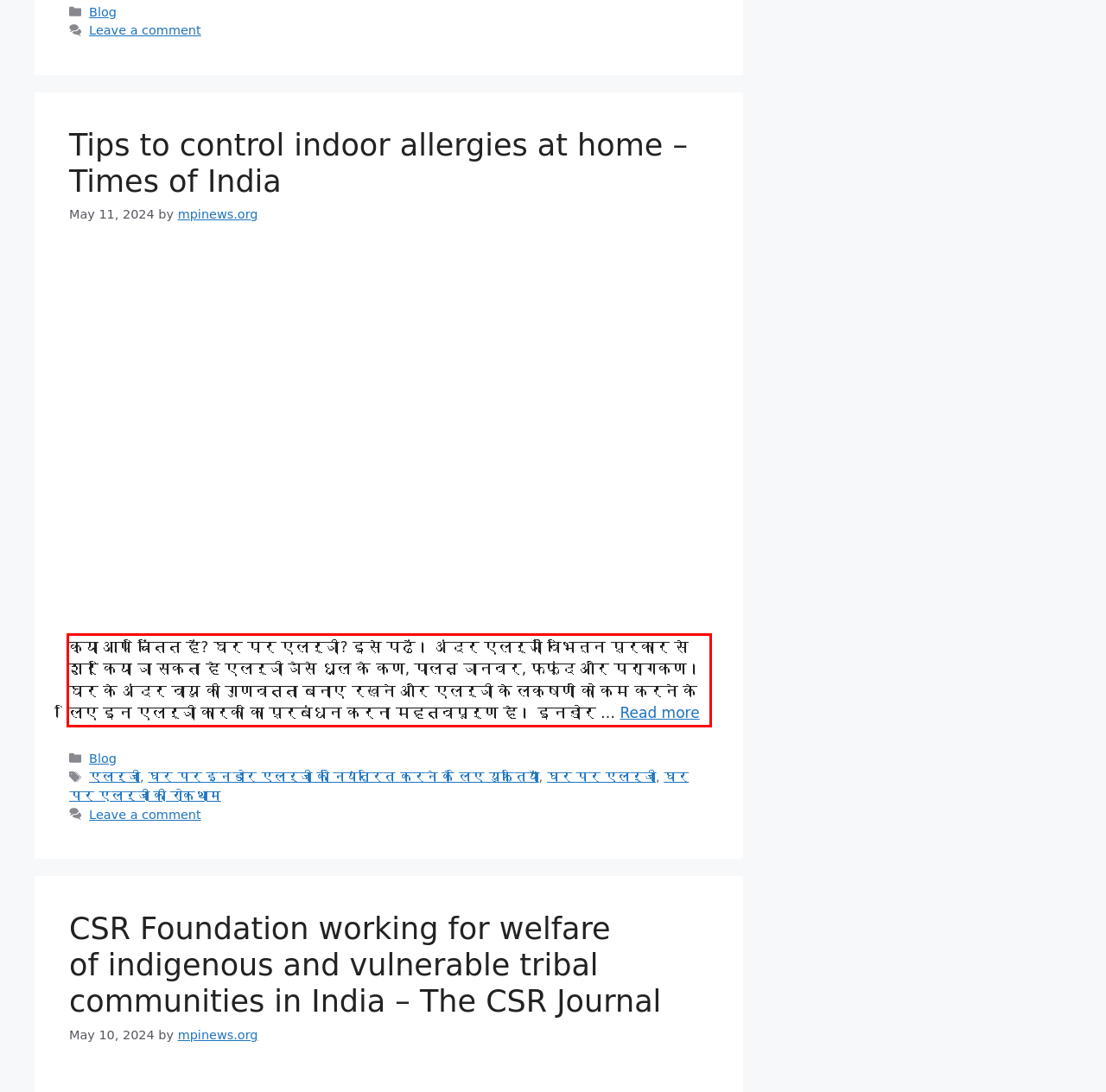Analyze the screenshot of the webpage and extract the text from the UI element that is inside the red bounding box.

क्या आप चिंतित हैं? घर पर एलर्जी? इसे पढ़ें। अंदर एलर्जी विभिन्न प्रकार से शुरू किया जा सकता है एलर्जी जैसे धूल के कण, पालतू जानवर, फफूंद और परागकण। घर के अंदर वायु की गुणवत्ता बनाए रखने और एलर्जी के लक्षणों को कम करने के लिए इन एलर्जी कारकों का प्रबंधन करना महत्वपूर्ण है। इनडोर … Read more